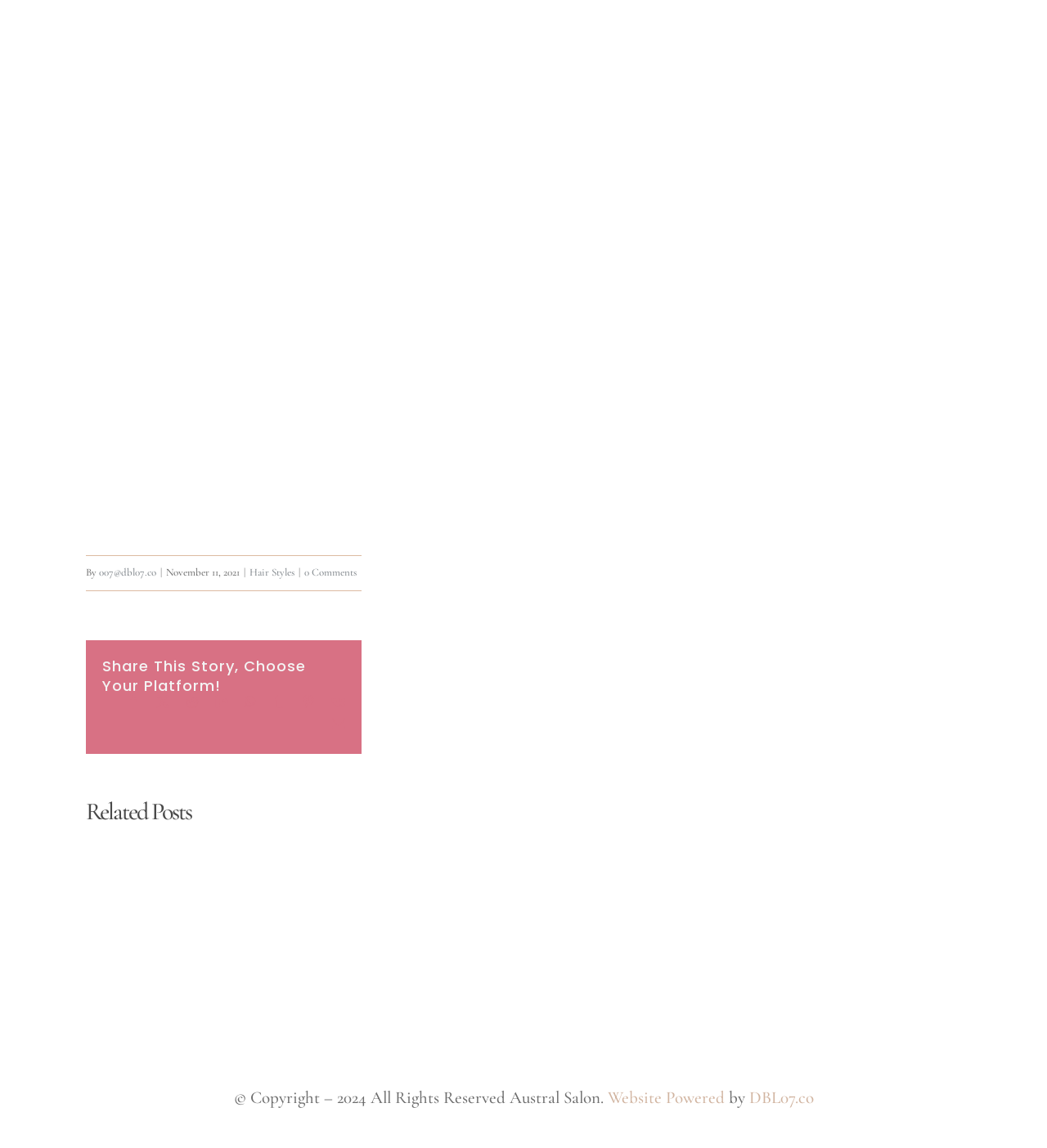Answer succinctly with a single word or phrase:
What is the name of the website that powers this website?

DBL07.co